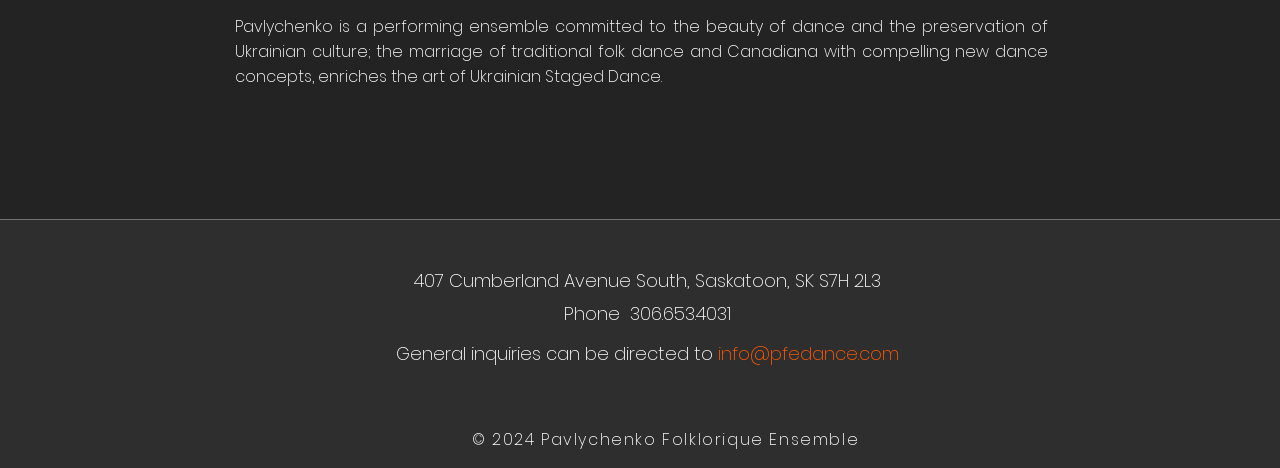Determine the bounding box for the UI element described here: "info@pfedance.com".

[0.561, 0.728, 0.702, 0.781]